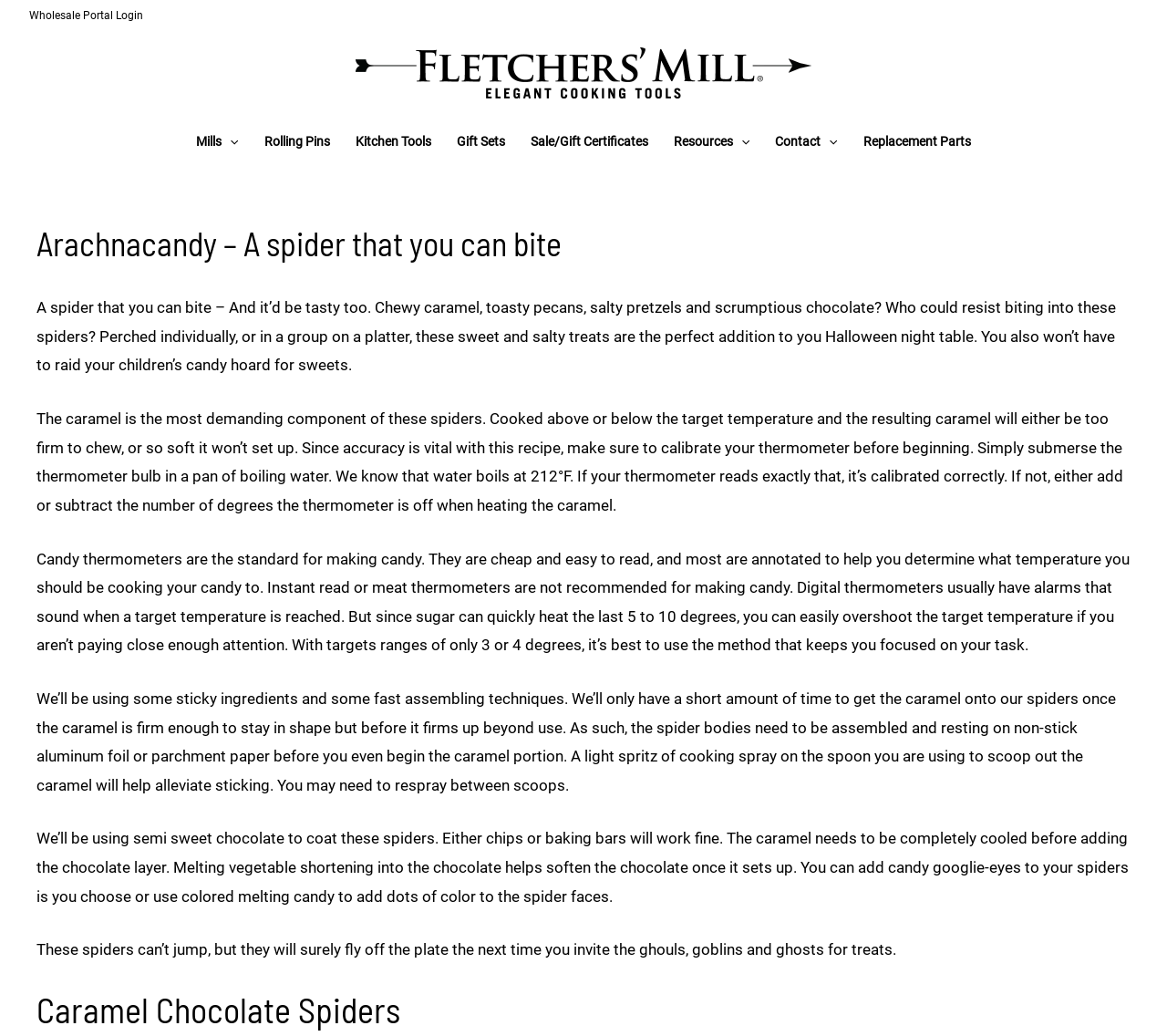Using the format (top-left x, top-left y, bottom-right x, bottom-right y), provide the bounding box coordinates for the described UI element. All values should be floating point numbers between 0 and 1: Wholesale Portal Login

[0.016, 0.0, 0.132, 0.031]